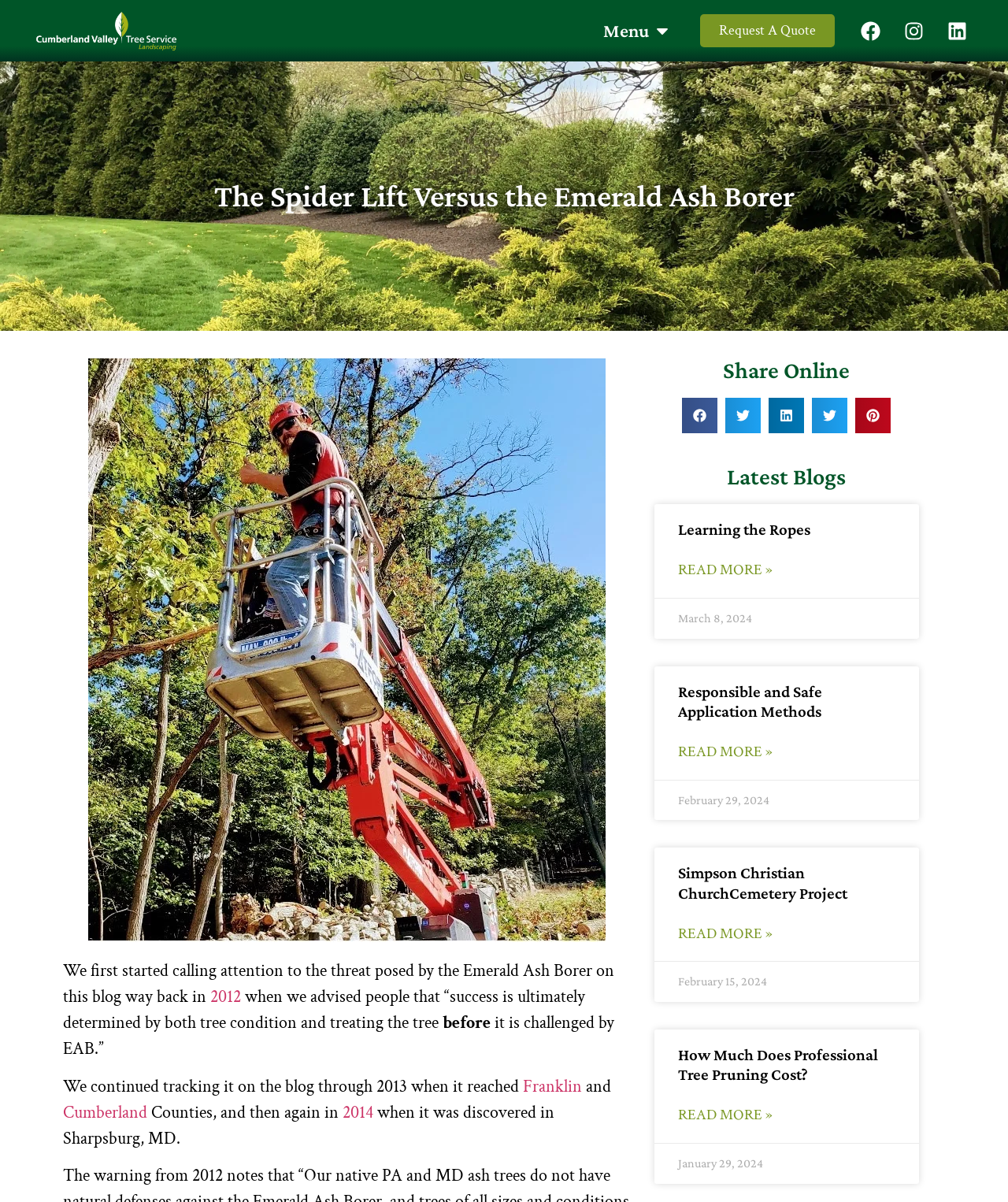How many blog articles are displayed?
Look at the image and answer the question with a single word or phrase.

4